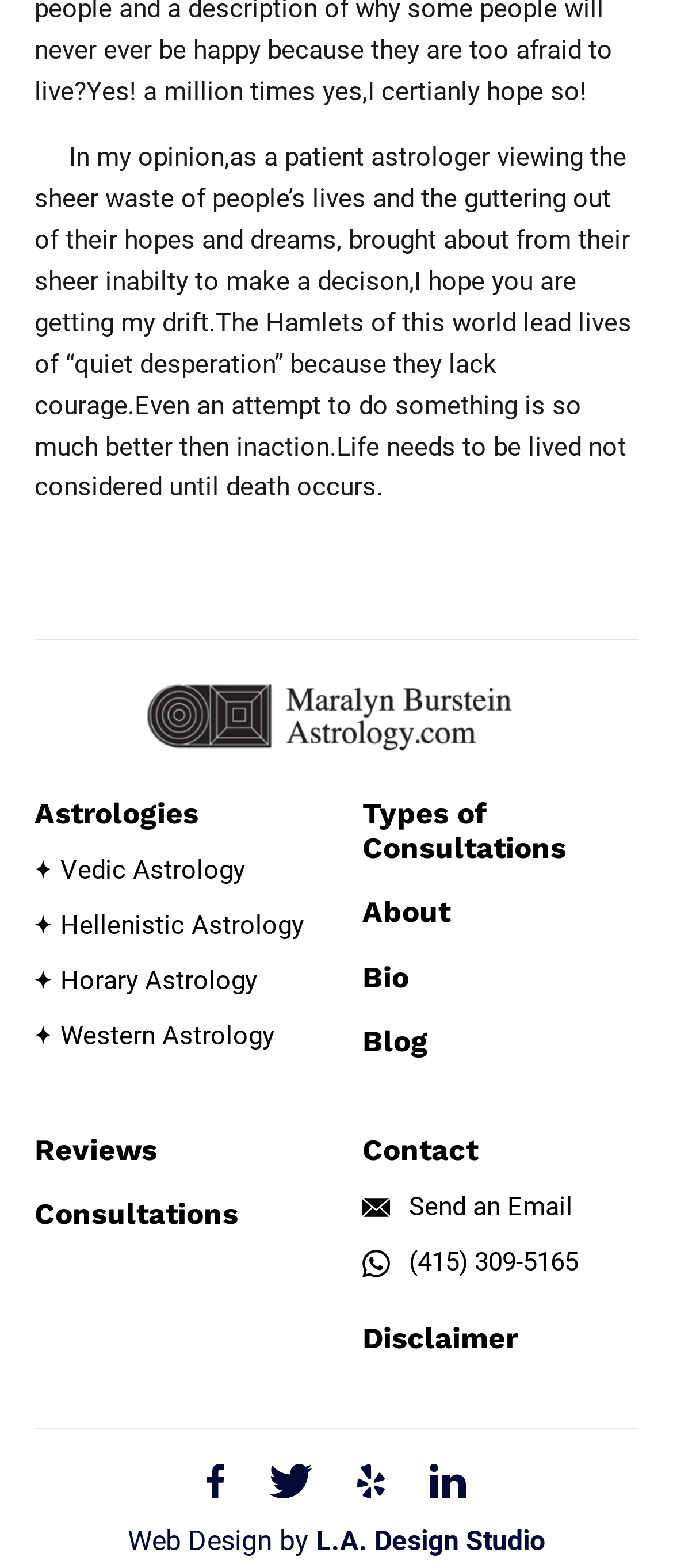Using the webpage screenshot, find the UI element described by About. Provide the bounding box coordinates in the format (top-left x, top-left y, bottom-right x, bottom-right y), ensuring all values are floating point numbers between 0 and 1.

[0.538, 0.571, 0.669, 0.593]